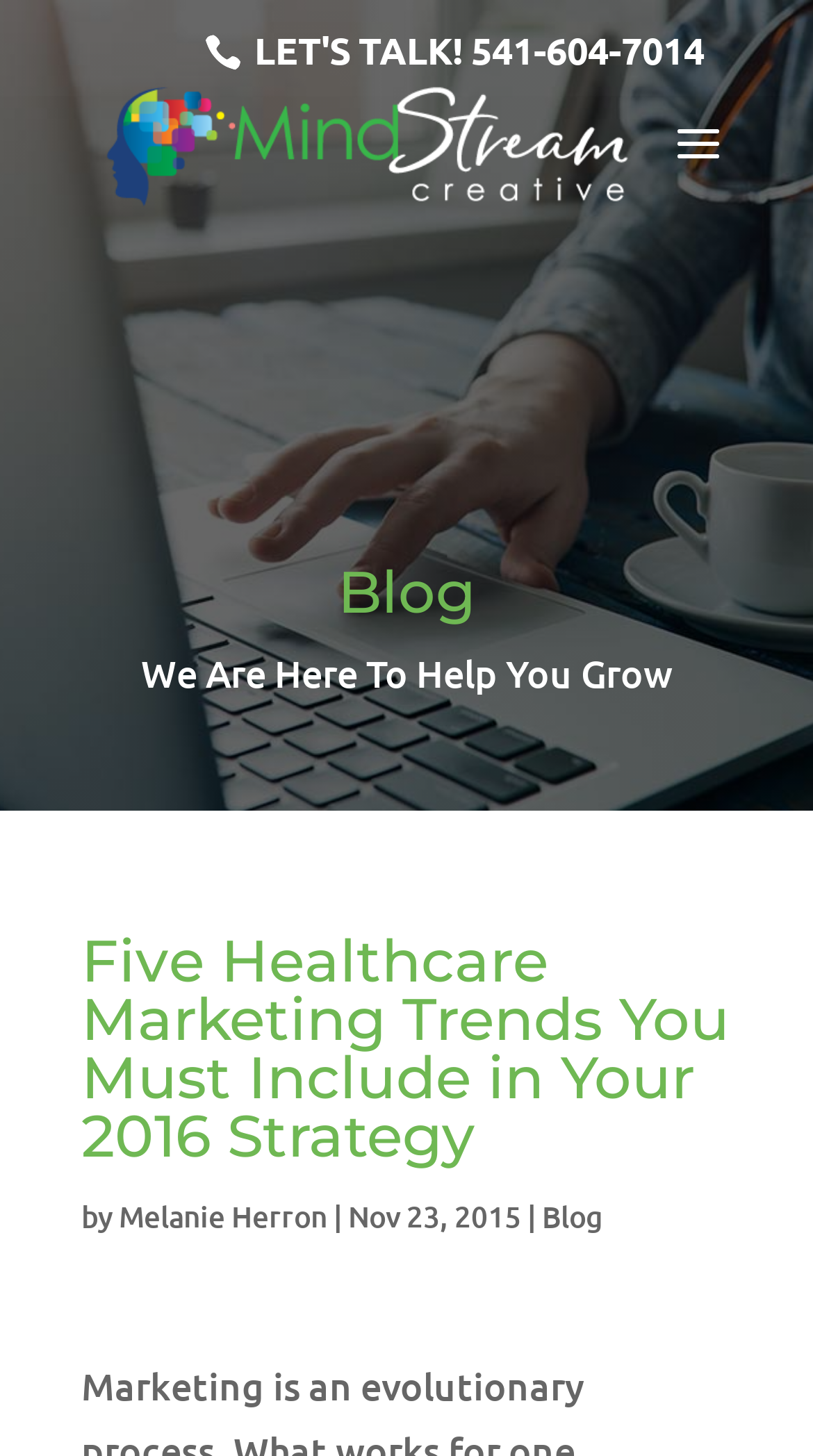What is the category of the article 'Five Healthcare Marketing Trends You Must Include in Your 2016 Strategy'? Look at the image and give a one-word or short phrase answer.

Blog